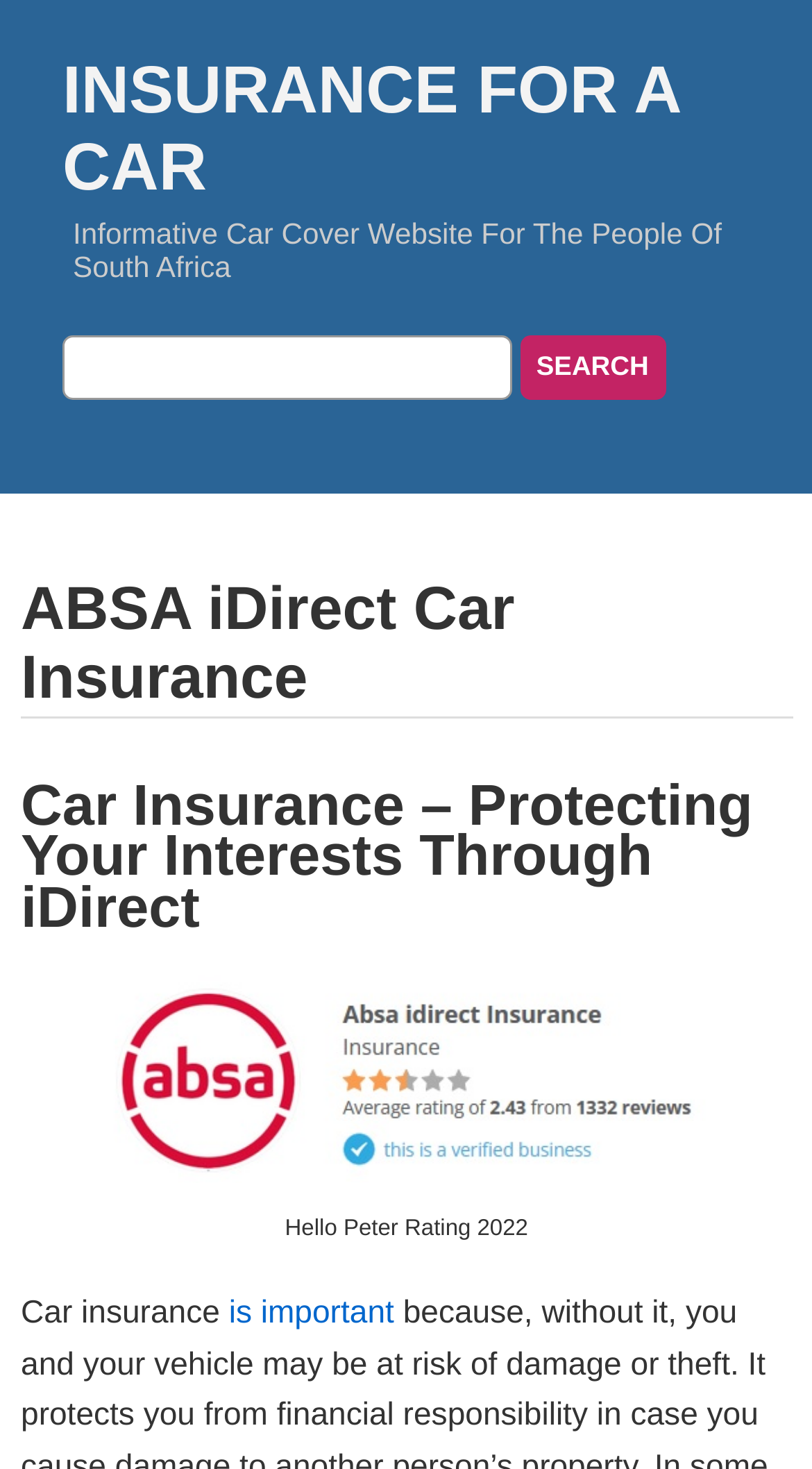What is the purpose of this website?
Relying on the image, give a concise answer in one word or a brief phrase.

Get car insurance quotes